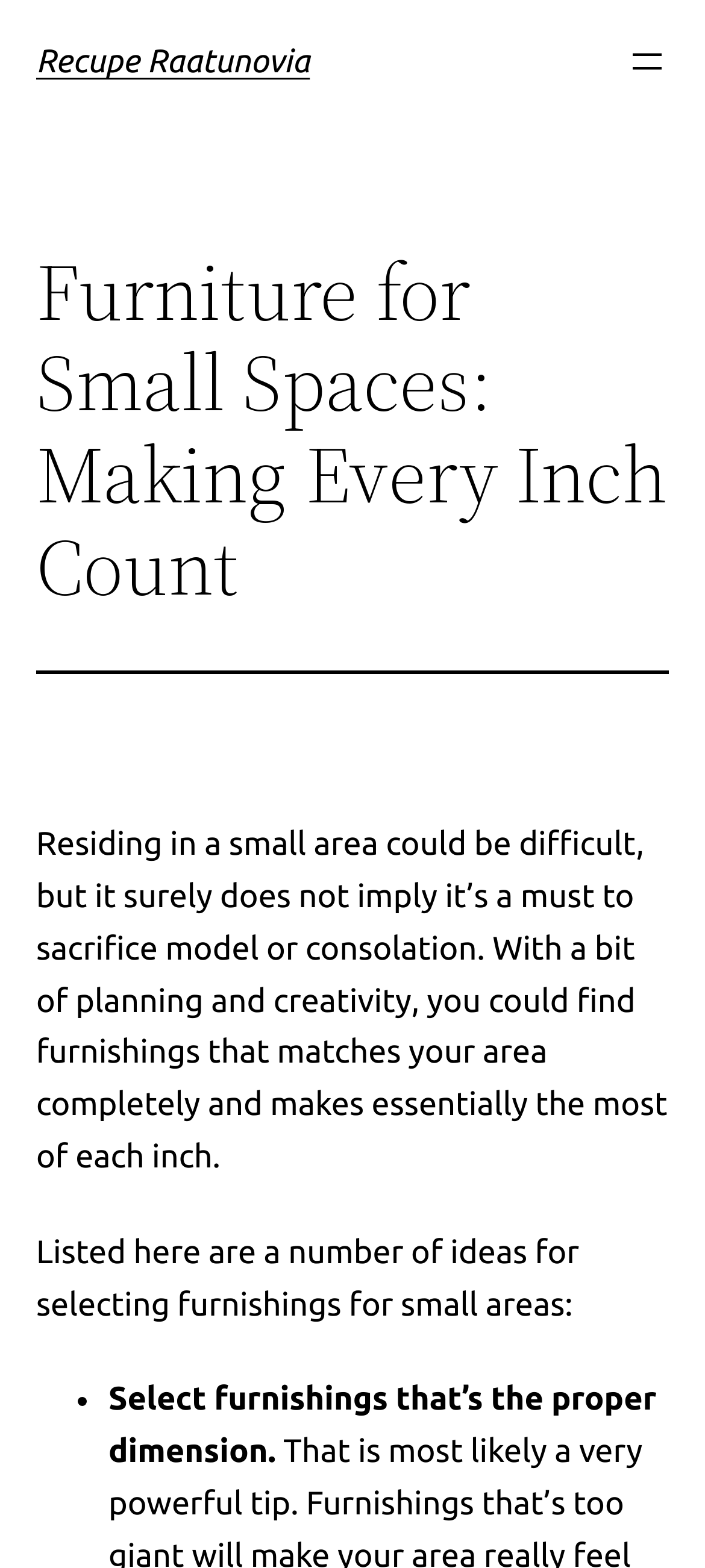Using the description: "a course in miracles", determine the UI element's bounding box coordinates. Ensure the coordinates are in the format of four float numbers between 0 and 1, i.e., [left, top, right, bottom].

None